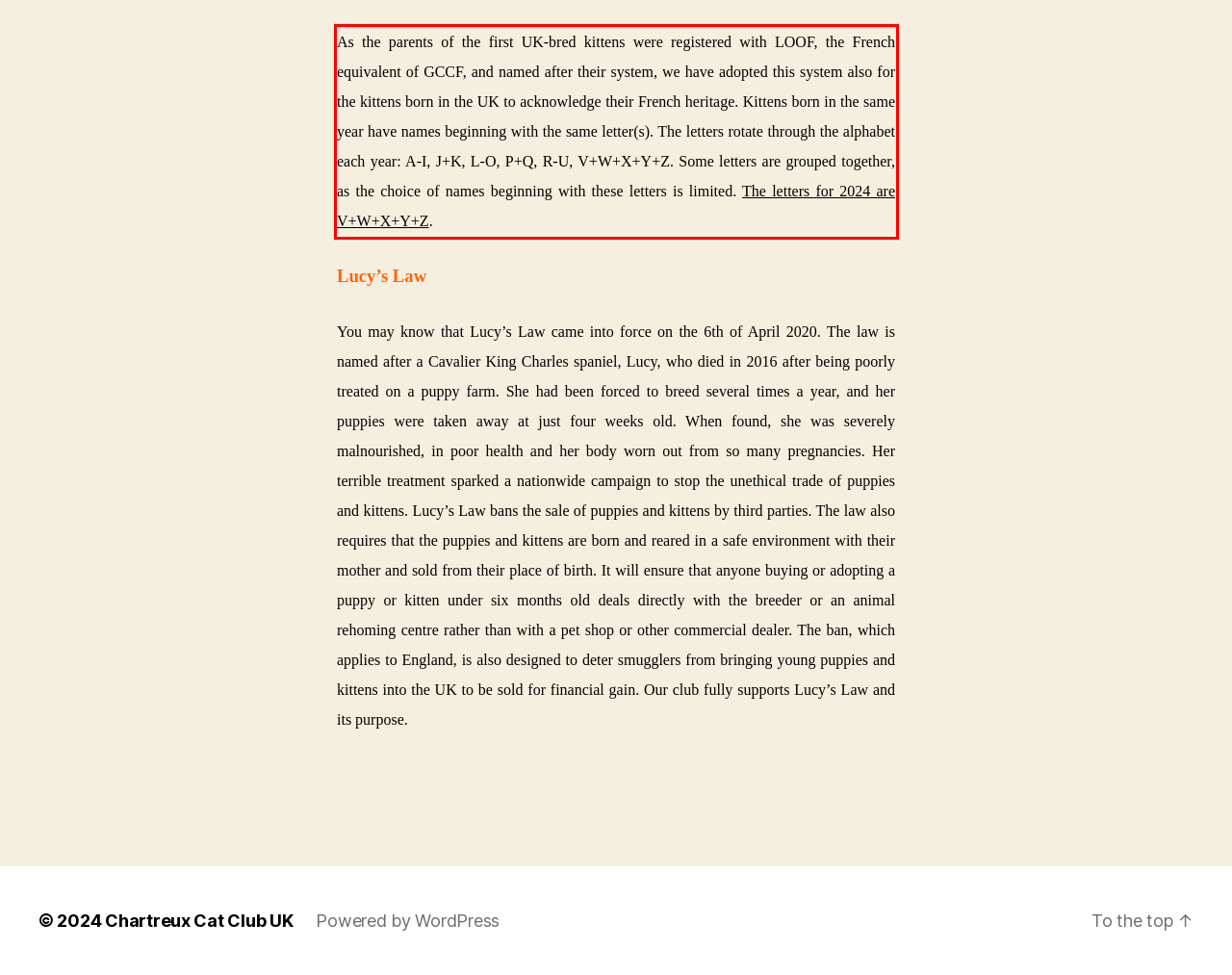You are presented with a webpage screenshot featuring a red bounding box. Perform OCR on the text inside the red bounding box and extract the content.

As the parents of the first UK-bred kittens were registered with LOOF, the French equivalent of GCCF, and named after their system, we have adopted this system also for the kittens born in the UK to acknowledge their French heritage. Kittens born in the same year have names beginning with the same letter(s). The letters rotate through the alphabet each year: A-I, J+K, L-O, P+Q, R-U, V+W+X+Y+Z. Some letters are grouped together, as the choice of names beginning with these letters is limited. The letters for 2024 are V+W+X+Y+Z.